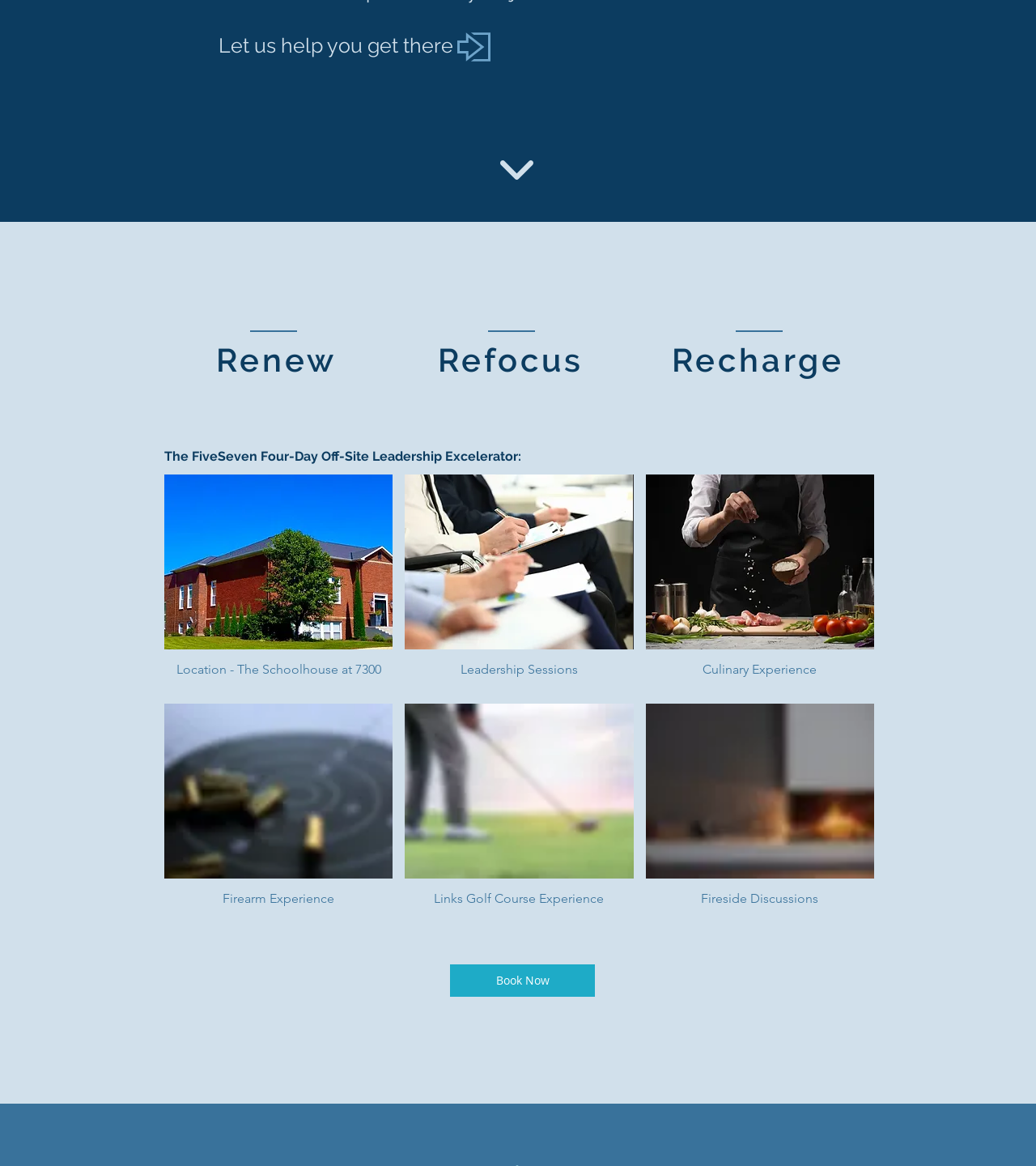Identify the bounding box coordinates of the region that should be clicked to execute the following instruction: "View the 'Culinary Experience' details".

[0.623, 0.407, 0.844, 0.593]